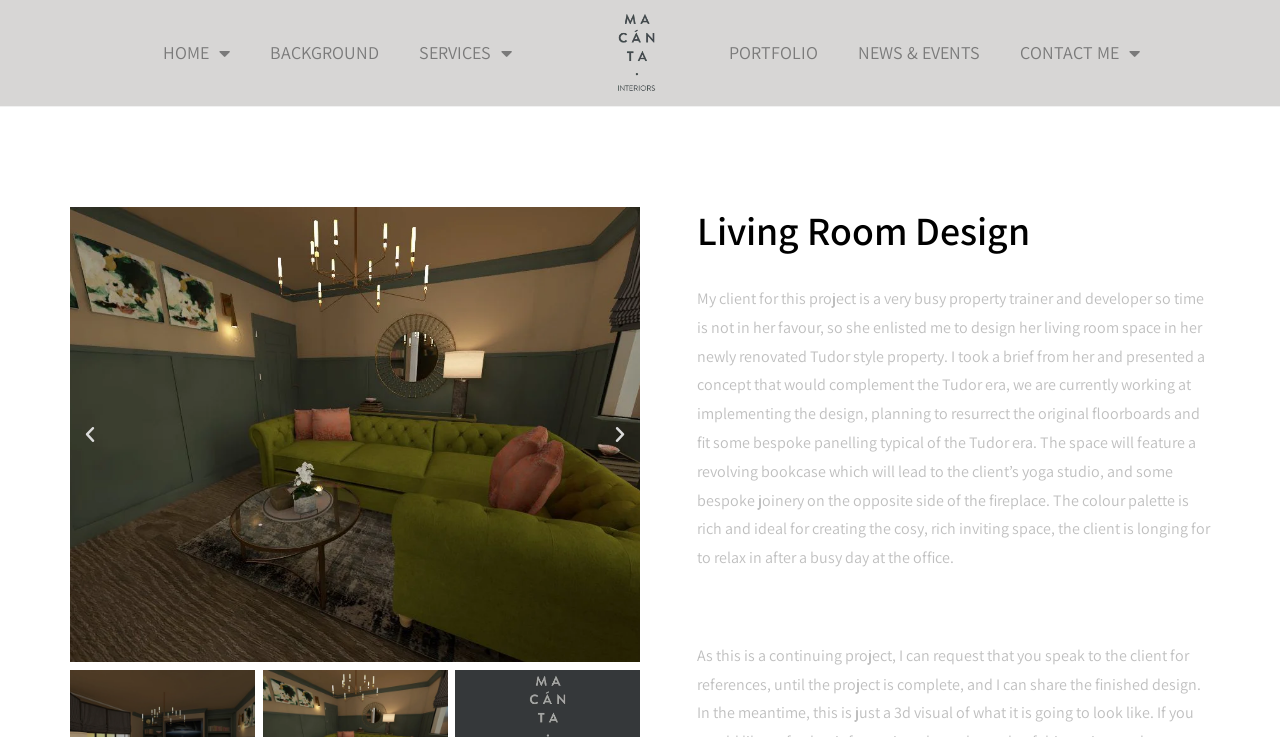What feature will lead to the client's yoga studio?
Based on the image content, provide your answer in one word or a short phrase.

Revolving bookcase